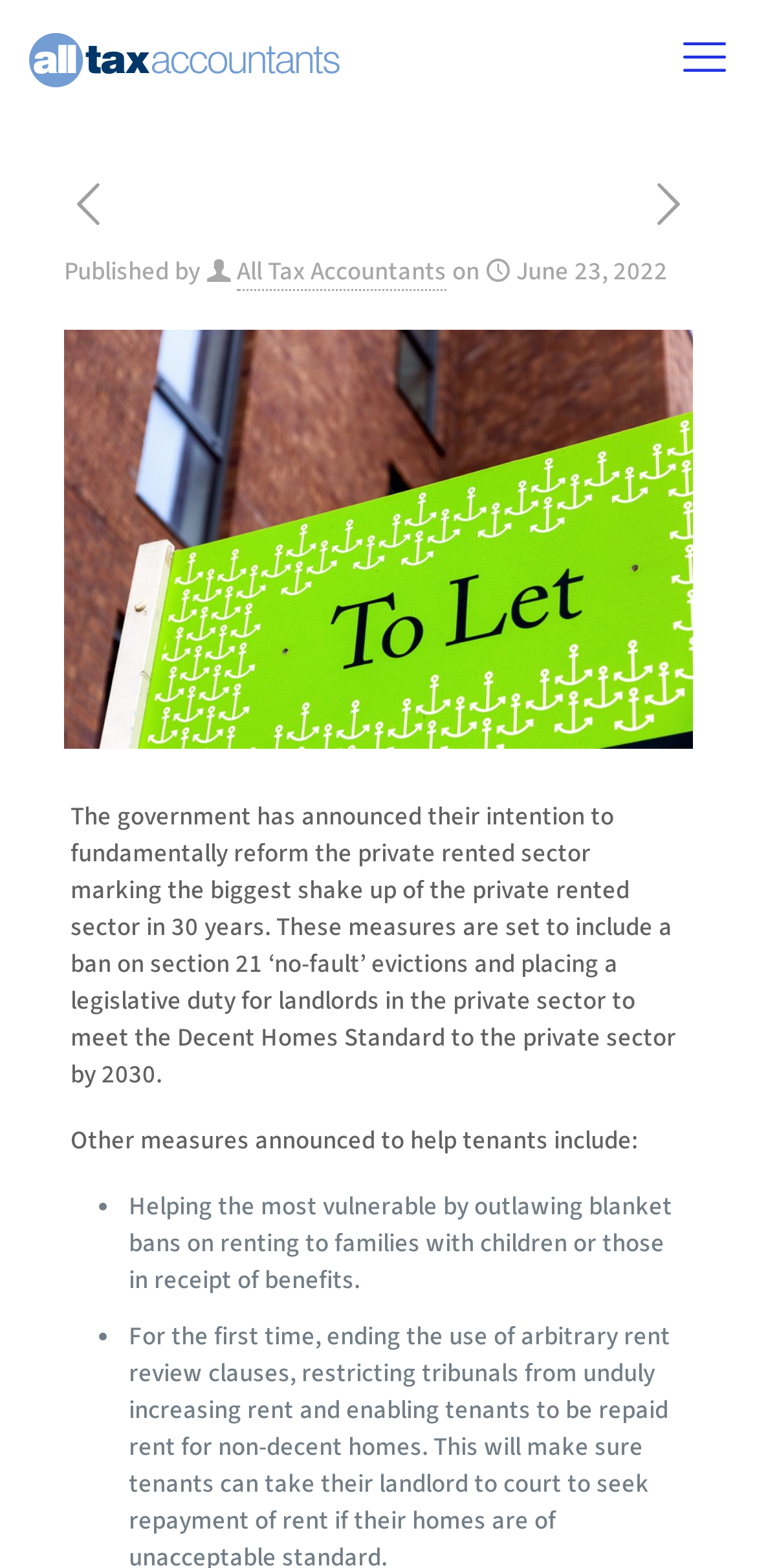Explain the webpage in detail, including its primary components.

The webpage is about a news article titled "New deal for private renters" from All Tax Accountants. At the top left corner, there is a logo of the website. On the top right corner, there is a mobile menu link. 

Below the mobile menu, there is a header section that spans the entire width of the page. Within this section, there are links to navigate to the previous and next posts, located at the left and right sides, respectively. The author's name and the publication date, "June 23, 2022", are displayed in the middle of the header section.

The main content of the article is divided into paragraphs. The first paragraph explains that the government has announced a reform of the private rented sector, which includes a ban on section 21 ‘no-fault’ evictions and a legislative duty for landlords to meet the Decent Homes Standard by 2030. 

The second paragraph lists other measures announced to help tenants, including outlawing blanket bans on renting to families with children or those in receipt of benefits. These points are marked with bullet points.